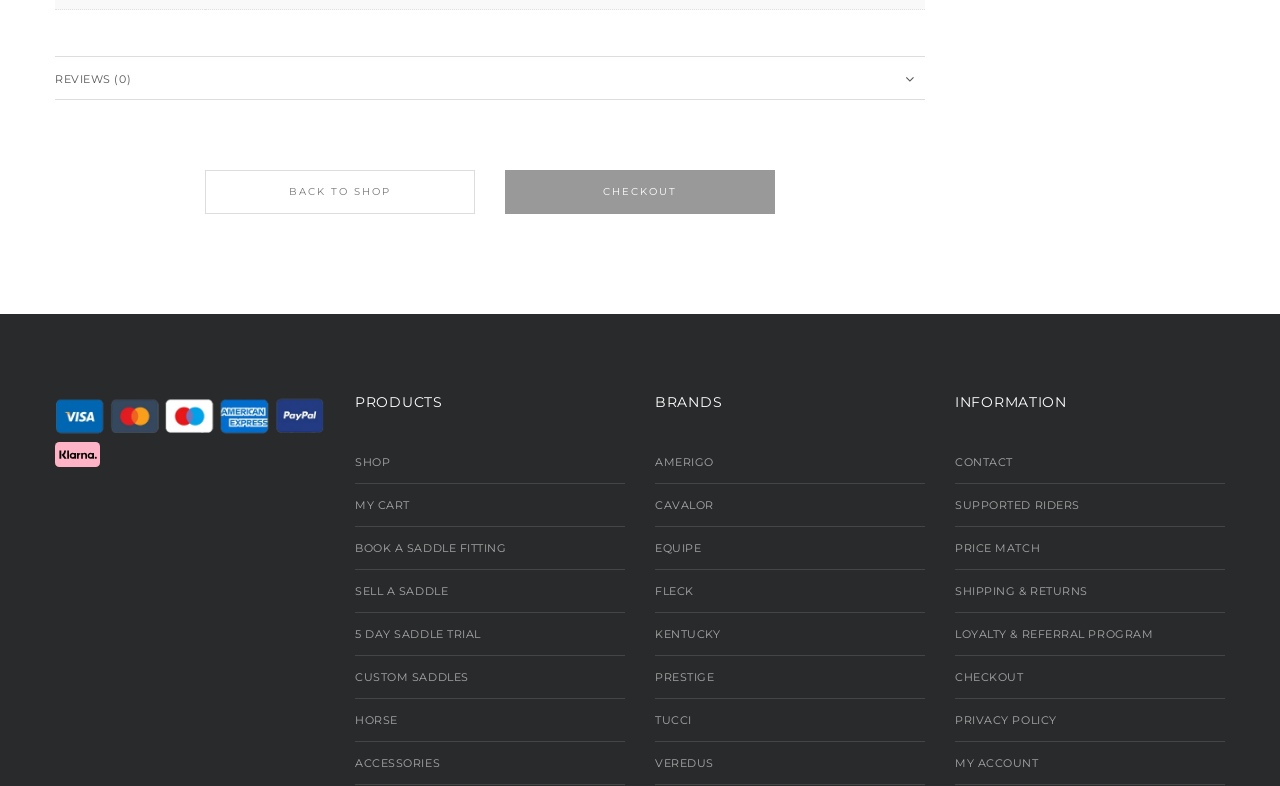What is the purpose of the 'BOOK A SADDLE FITTING' link?
Based on the image, give a one-word or short phrase answer.

To book a saddle fitting